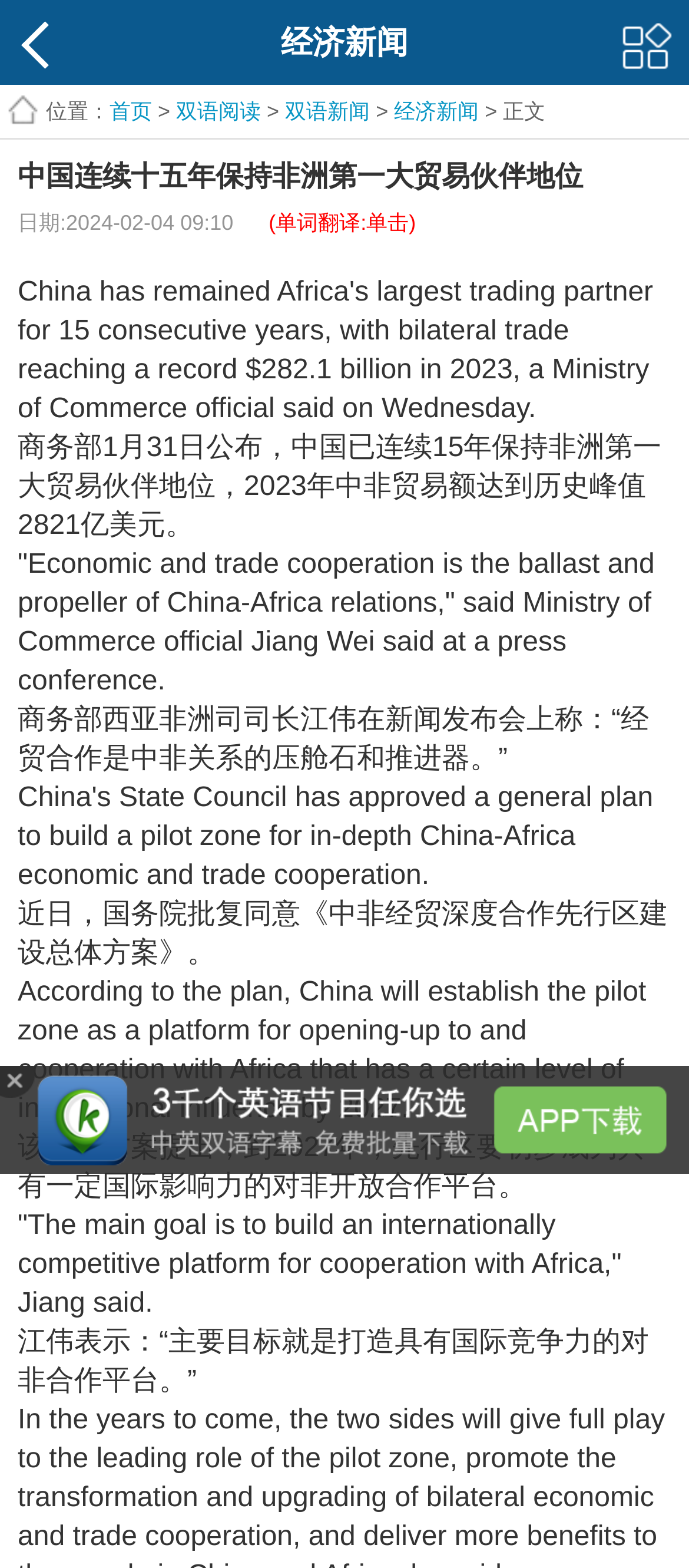Predict the bounding box of the UI element that fits this description: "parent_node: 经济新闻".

[0.0, 0.0, 0.103, 0.051]